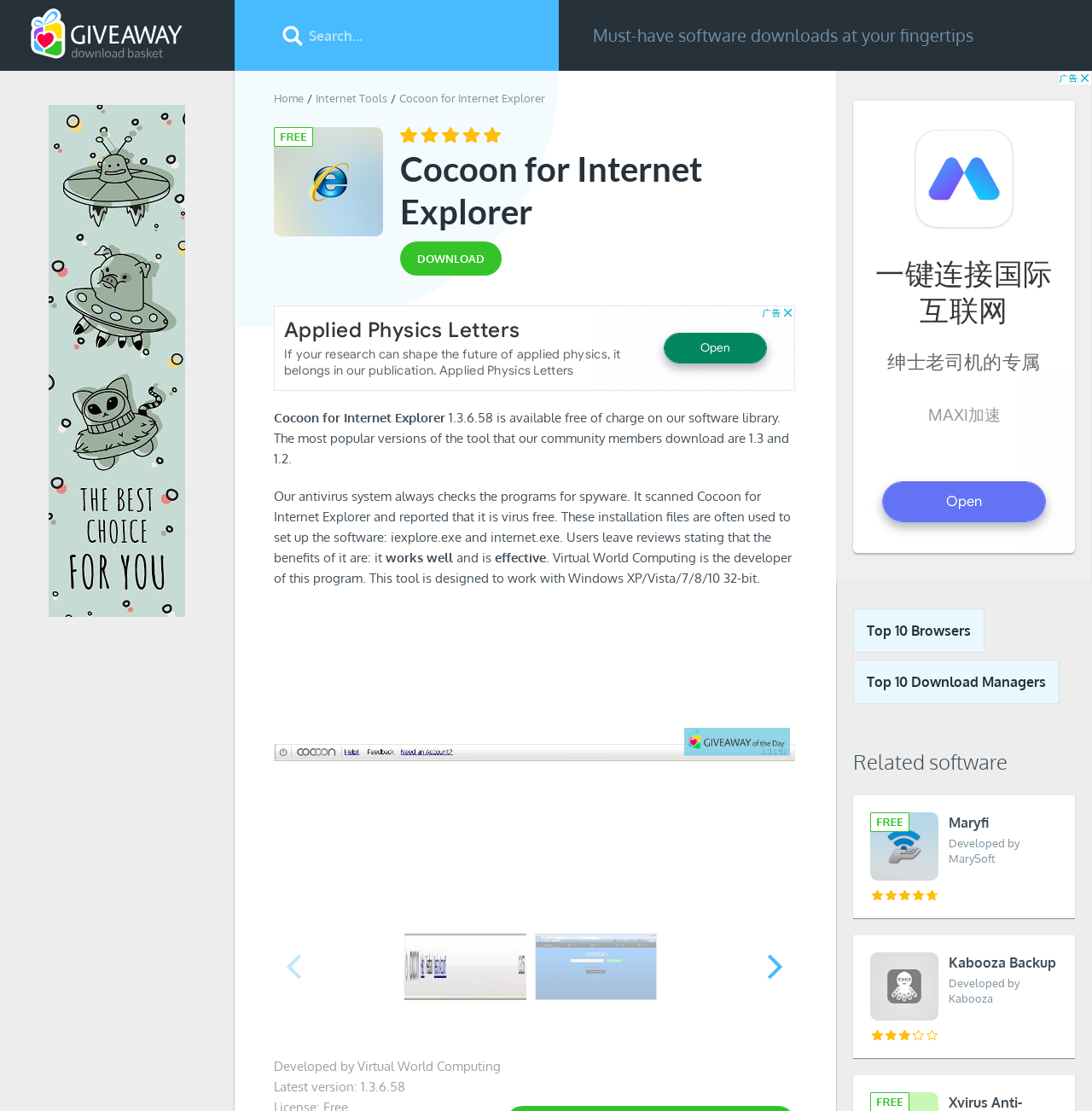Summarize the contents and layout of the webpage in detail.

The webpage is about downloading Cocoon for Internet Explorer. At the top, there is a link to "Software and Games for Windows" and a search bar with a button next to it. Below the search bar, there is a heading that reads "Must-have software downloads at your fingertips". 

To the right of the search bar, there are three links: "Home", "Internet Tools", and "Cocoon for Internet Explorer", which is also the title of the webpage. Below these links, there is a heading that reads "Cocoon for Internet Explorer" and a "DOWNLOAD" button next to it. 

Below the "DOWNLOAD" button, there is an advertisement iframe. To the right of the advertisement, there is a section that provides information about Cocoon for Internet Explorer, including its version, a description of the software, and user reviews. 

At the bottom of the page, there are navigation buttons to move to the next or previous slide. Below these buttons, there is information about the developer of Cocoon for Internet Explorer, Virtual World Computing, and the latest version of the software. 

On the right side of the page, there is another advertisement iframe. Below this advertisement, there are links to related software, including "Top 10 Browsers", "Top 10 Download Managers", and other software such as Maryfi and Kabooza Backup.